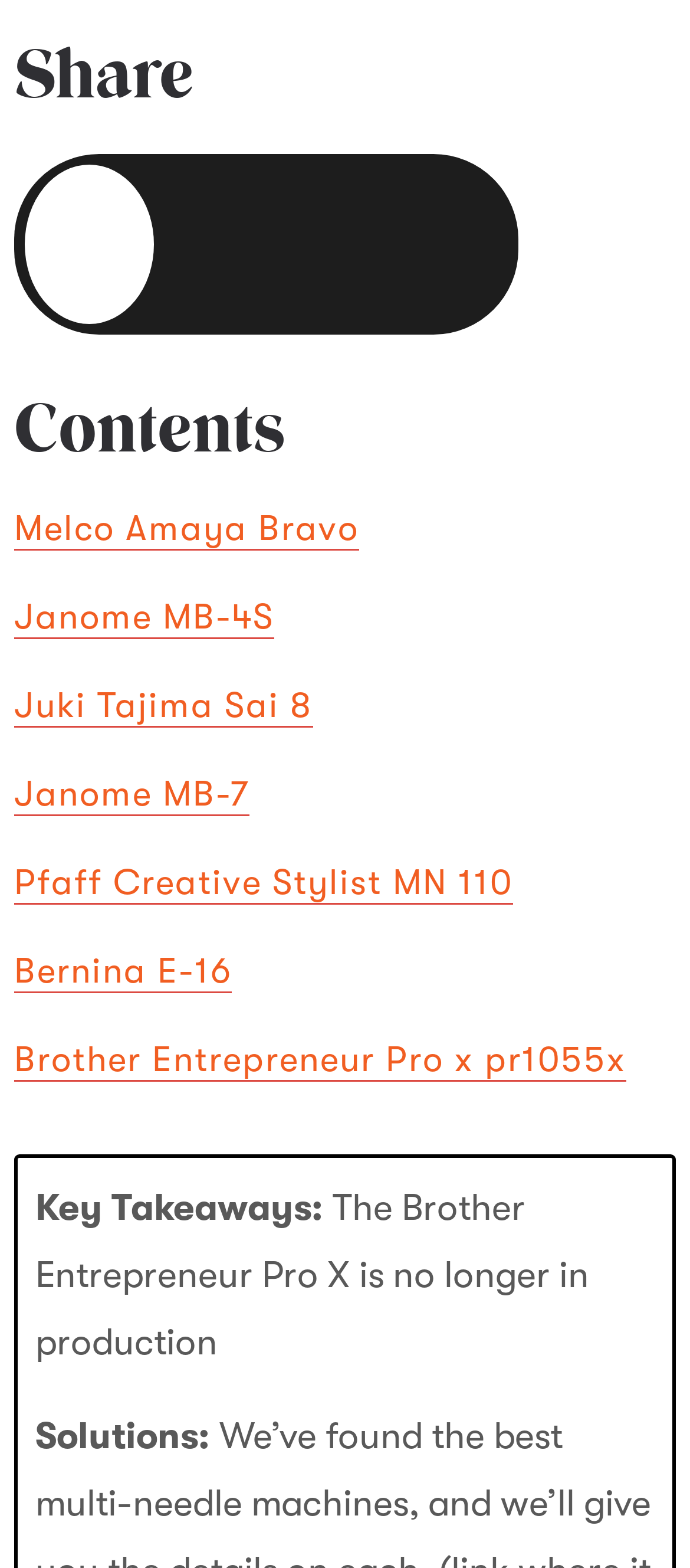Identify the bounding box coordinates of the section that should be clicked to achieve the task described: "Check Key Takeaways".

[0.051, 0.756, 0.469, 0.784]